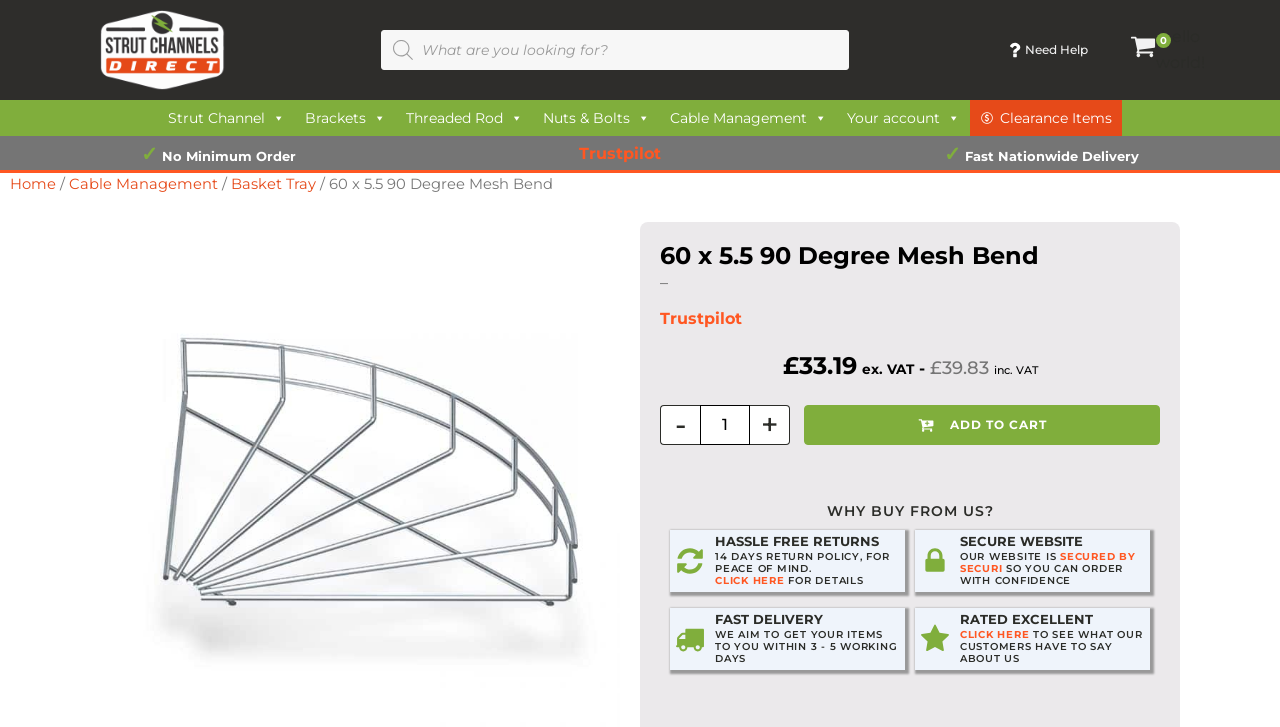Please provide a short answer using a single word or phrase for the question:
What is the estimated delivery time?

3-5 working days